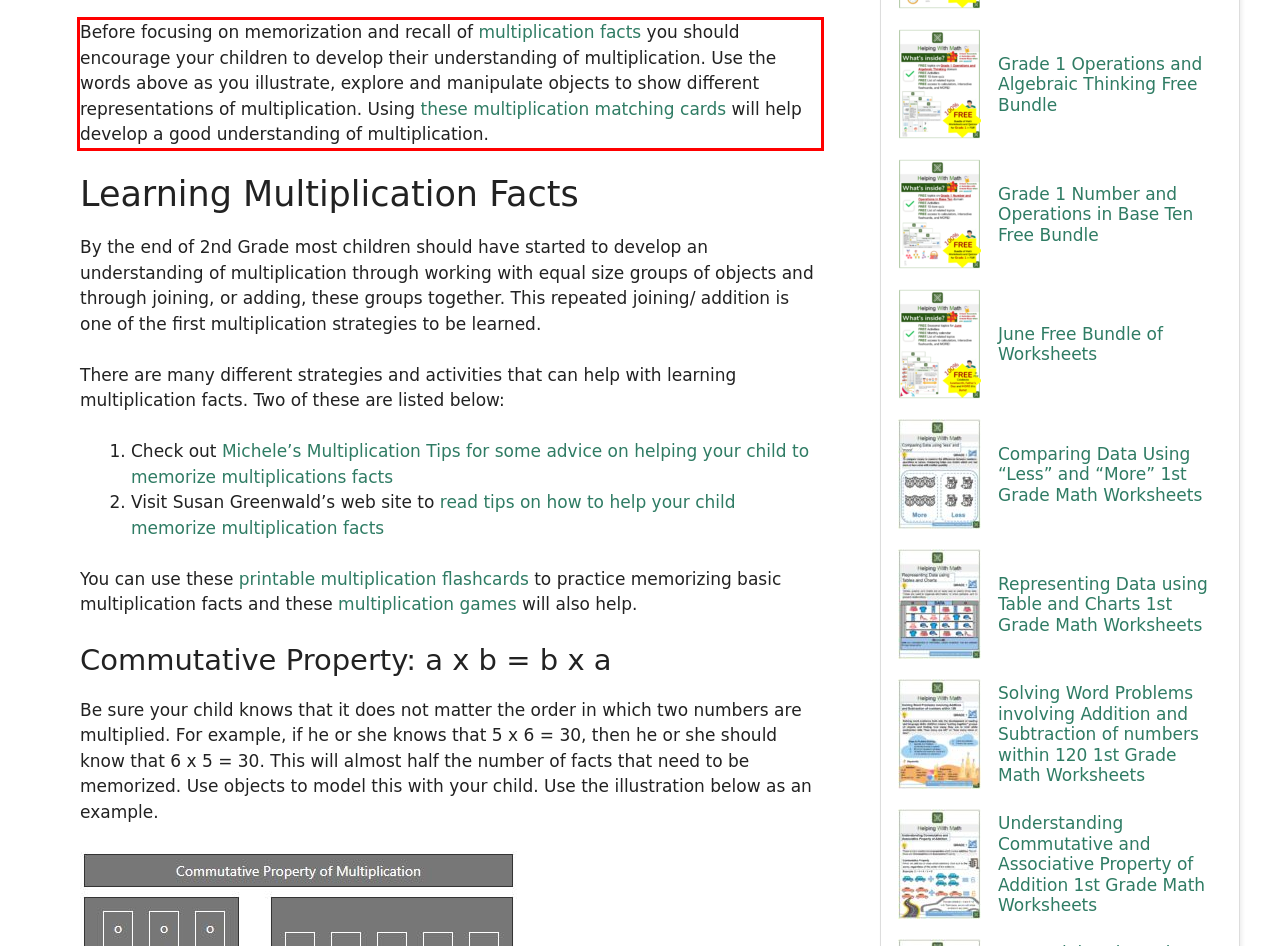There is a screenshot of a webpage with a red bounding box around a UI element. Please use OCR to extract the text within the red bounding box.

Before focusing on memorization and recall of multiplication facts you should encourage your children to develop their understanding of multiplication. Use the words above as you illustrate, explore and manipulate objects to show different representations of multiplication. Using these multiplication matching cards will help develop a good understanding of multiplication.